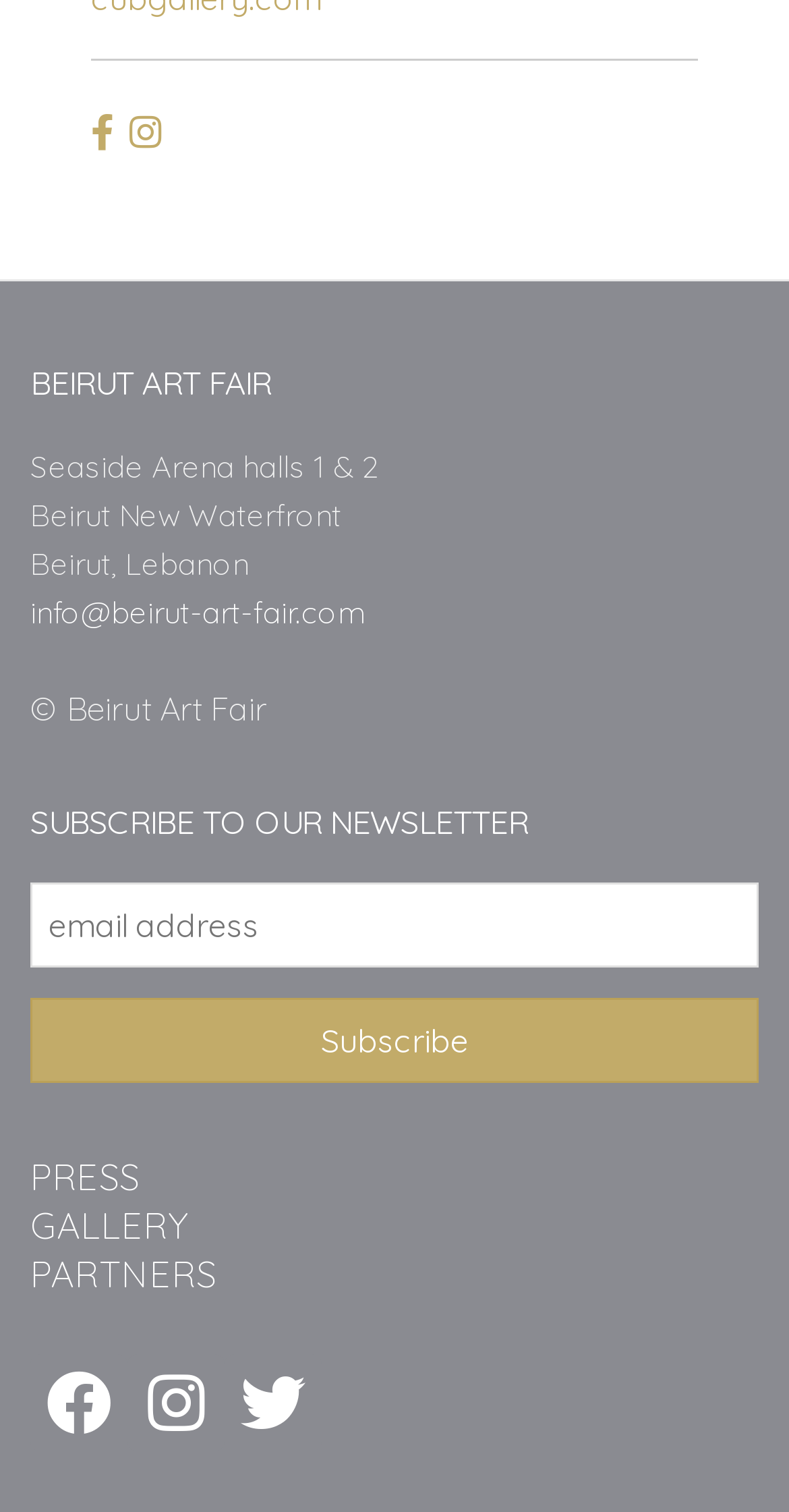Answer the question using only one word or a concise phrase: How many sections are there in the webpage?

3